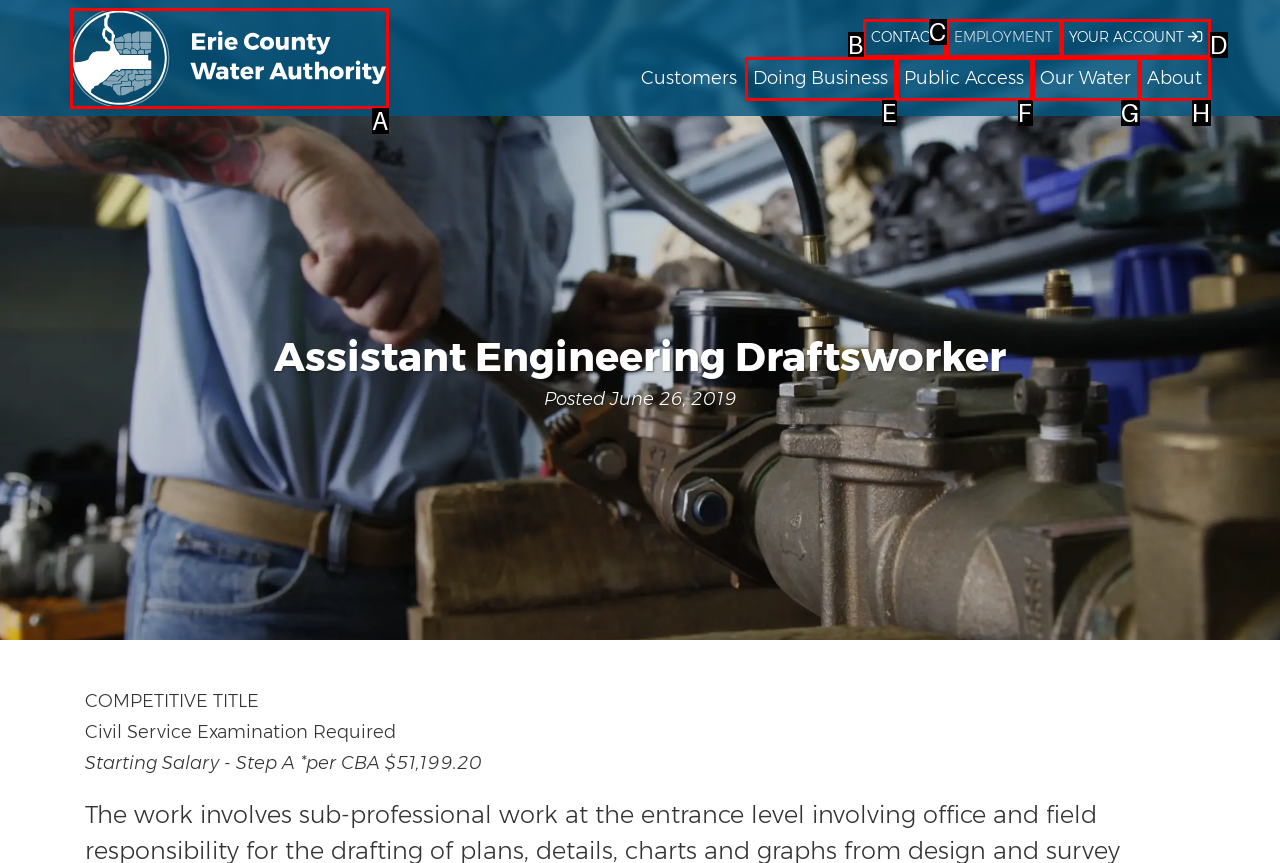Match the following description to the correct HTML element: Contact Indicate your choice by providing the letter.

B